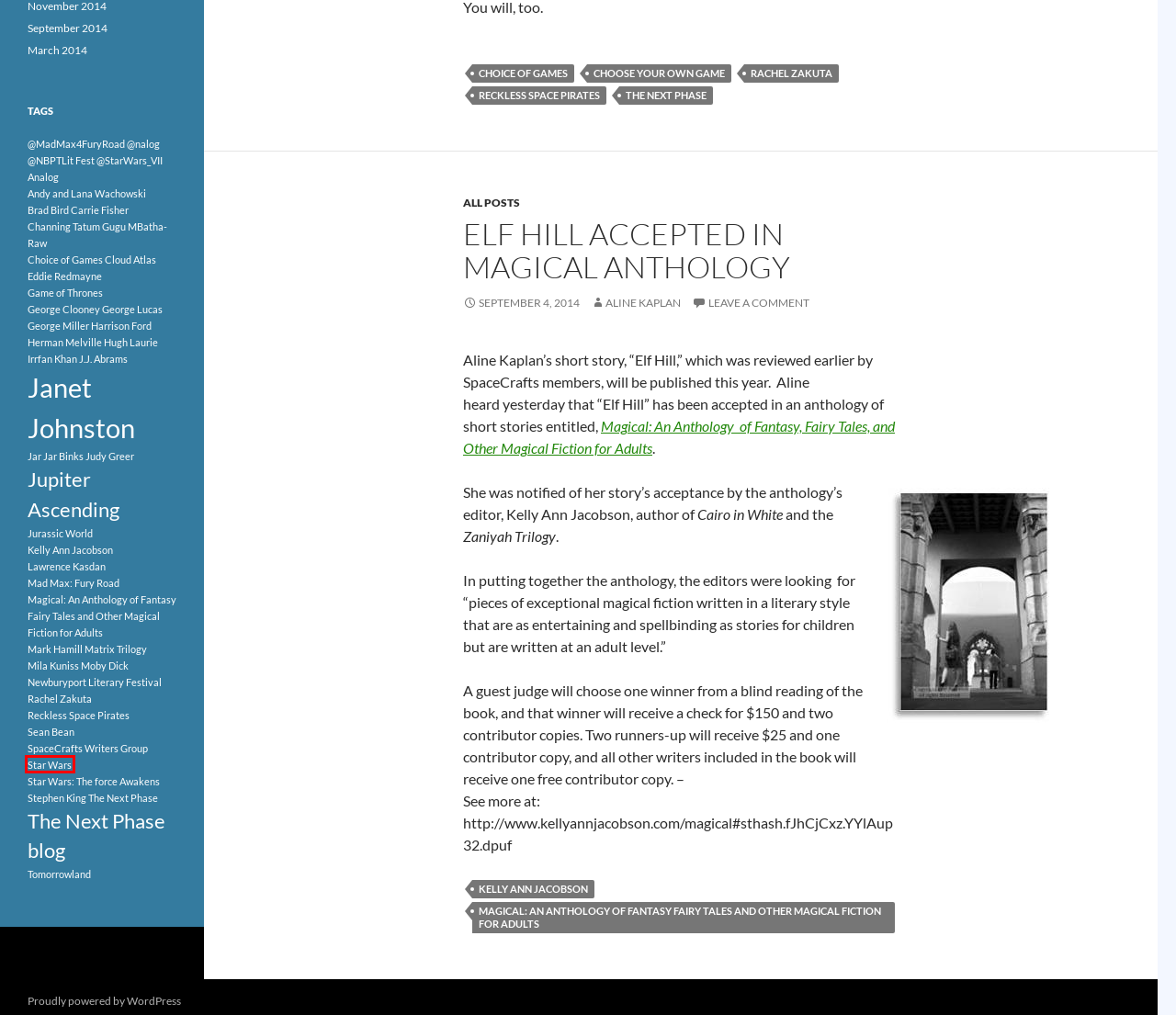Observe the provided screenshot of a webpage with a red bounding box around a specific UI element. Choose the webpage description that best fits the new webpage after you click on the highlighted element. These are your options:
A. Star Wars Archives - SpaceCrafts Writers Group
B. Mila Kuniss Archives - SpaceCrafts Writers Group
C. George Lucas Archives - SpaceCrafts Writers Group
D. J.J. Abrams Archives - SpaceCrafts Writers Group
E. @nalog Archives - SpaceCrafts Writers Group
F. Janet Johnston Archives - SpaceCrafts Writers Group
G. Jupiter Ascending Archives - SpaceCrafts Writers Group
H. choose your own game Archives - SpaceCrafts Writers Group

A